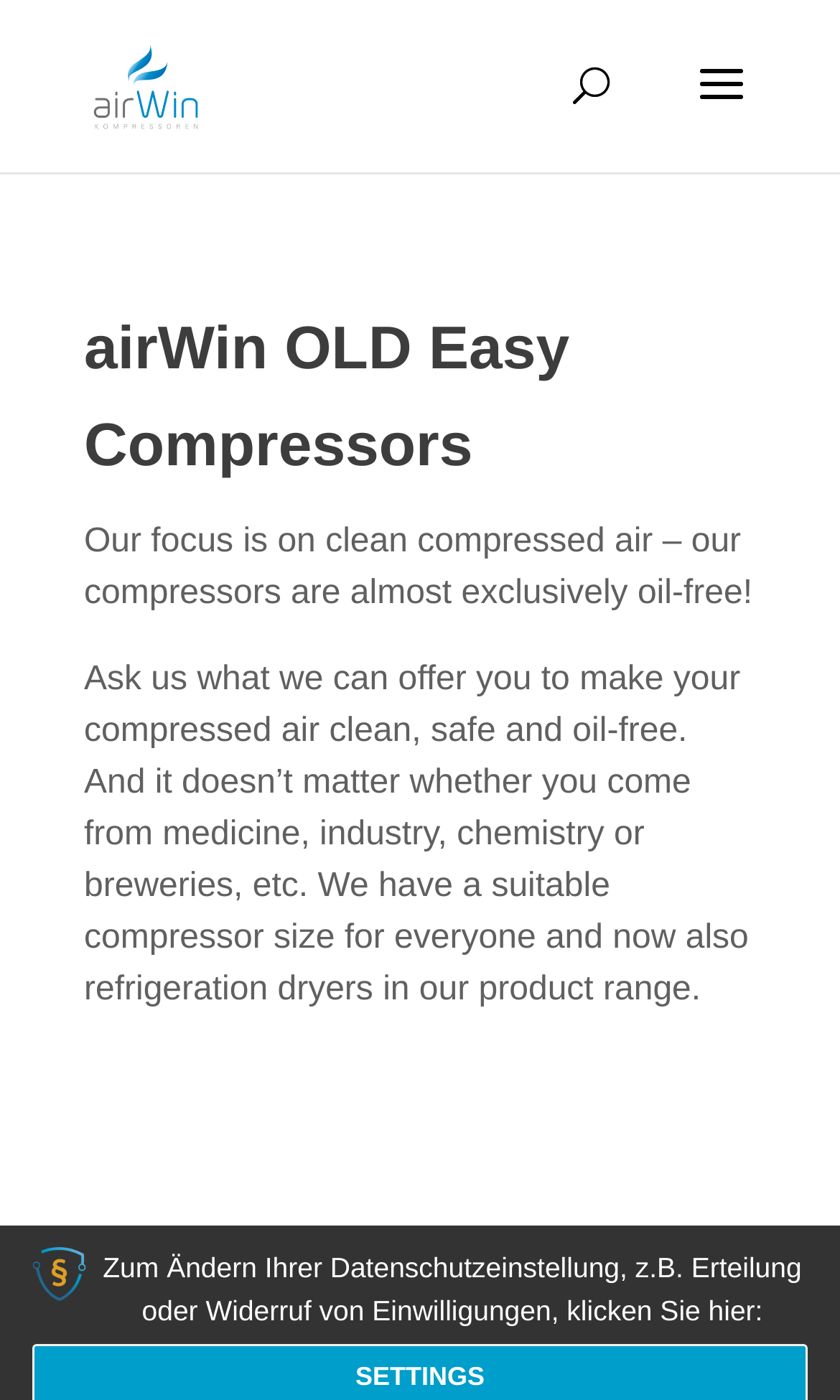What is the focus of airWin UG?
Refer to the image and provide a one-word or short phrase answer.

clean compressed air